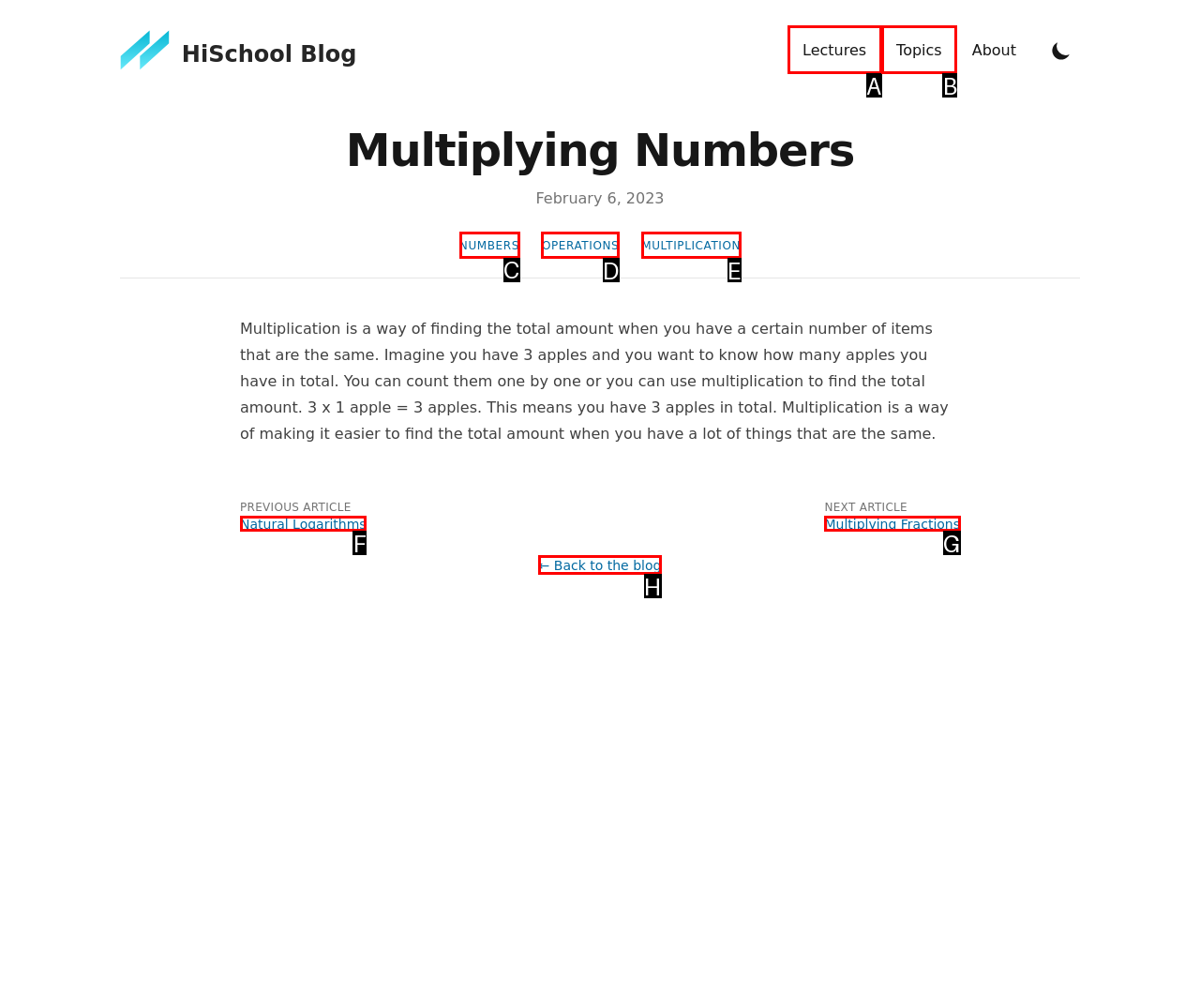To achieve the task: Click the 'COURSES' link, which HTML element do you need to click?
Respond with the letter of the correct option from the given choices.

None